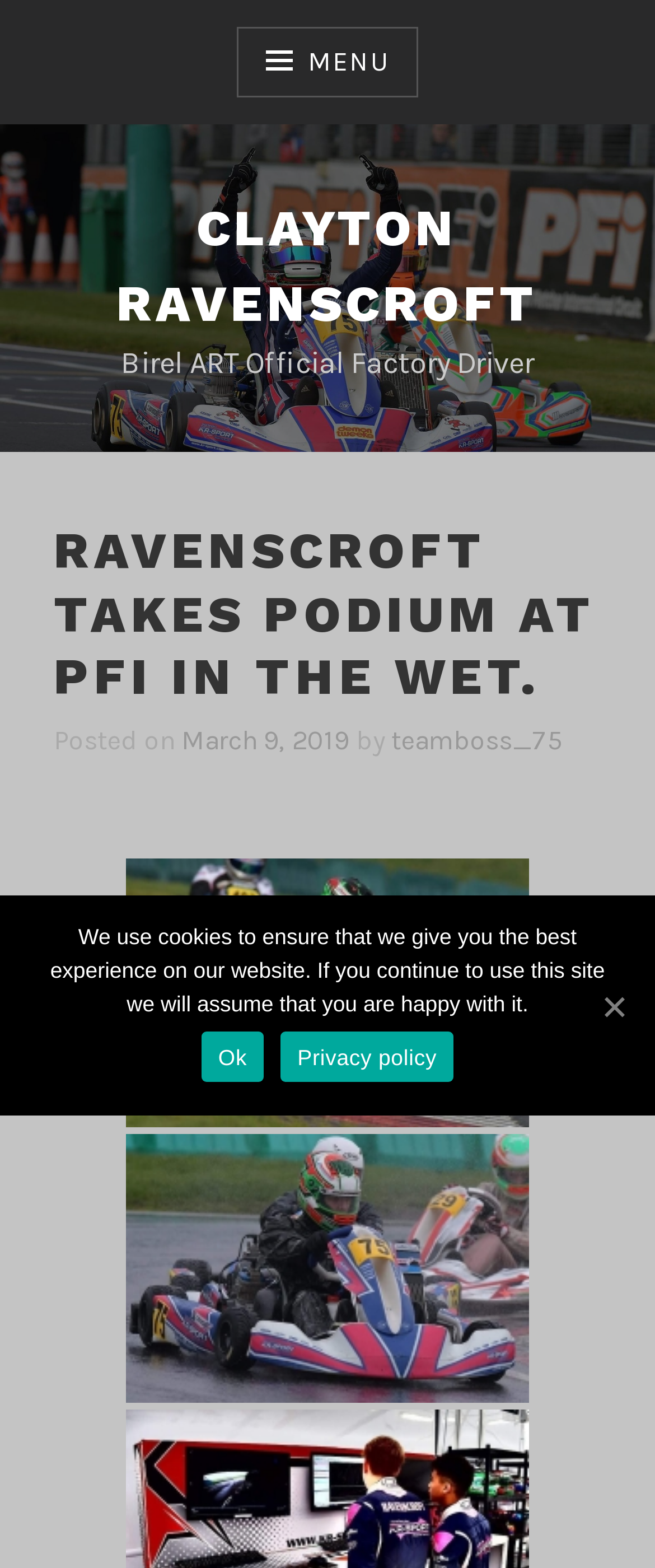Determine the bounding box coordinates of the clickable region to execute the instruction: "Visit Clayton Ravenscroft's homepage". The coordinates should be four float numbers between 0 and 1, denoted as [left, top, right, bottom].

[0.178, 0.126, 0.822, 0.212]